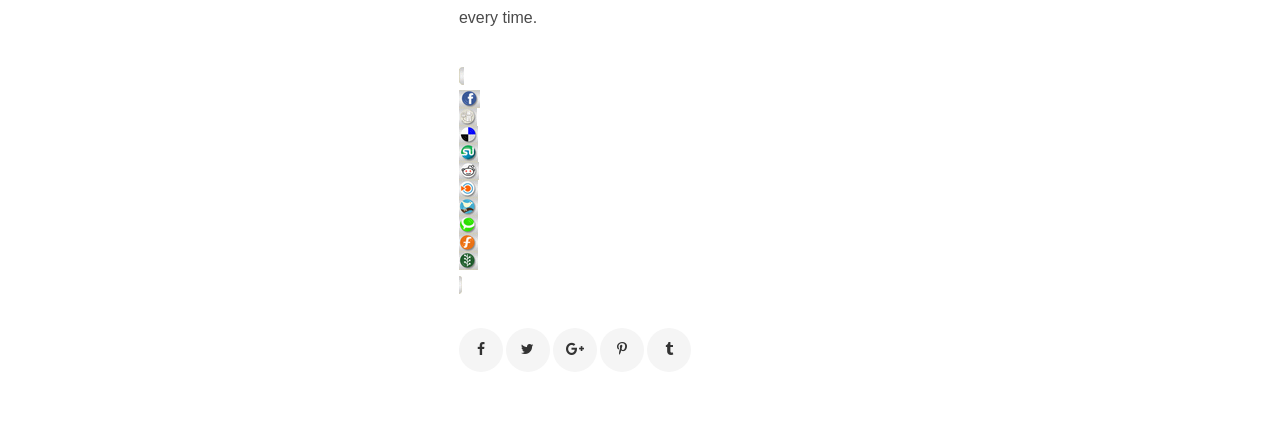Is there a footer section on the webpage?
Using the visual information from the image, give a one-word or short-phrase answer.

Yes